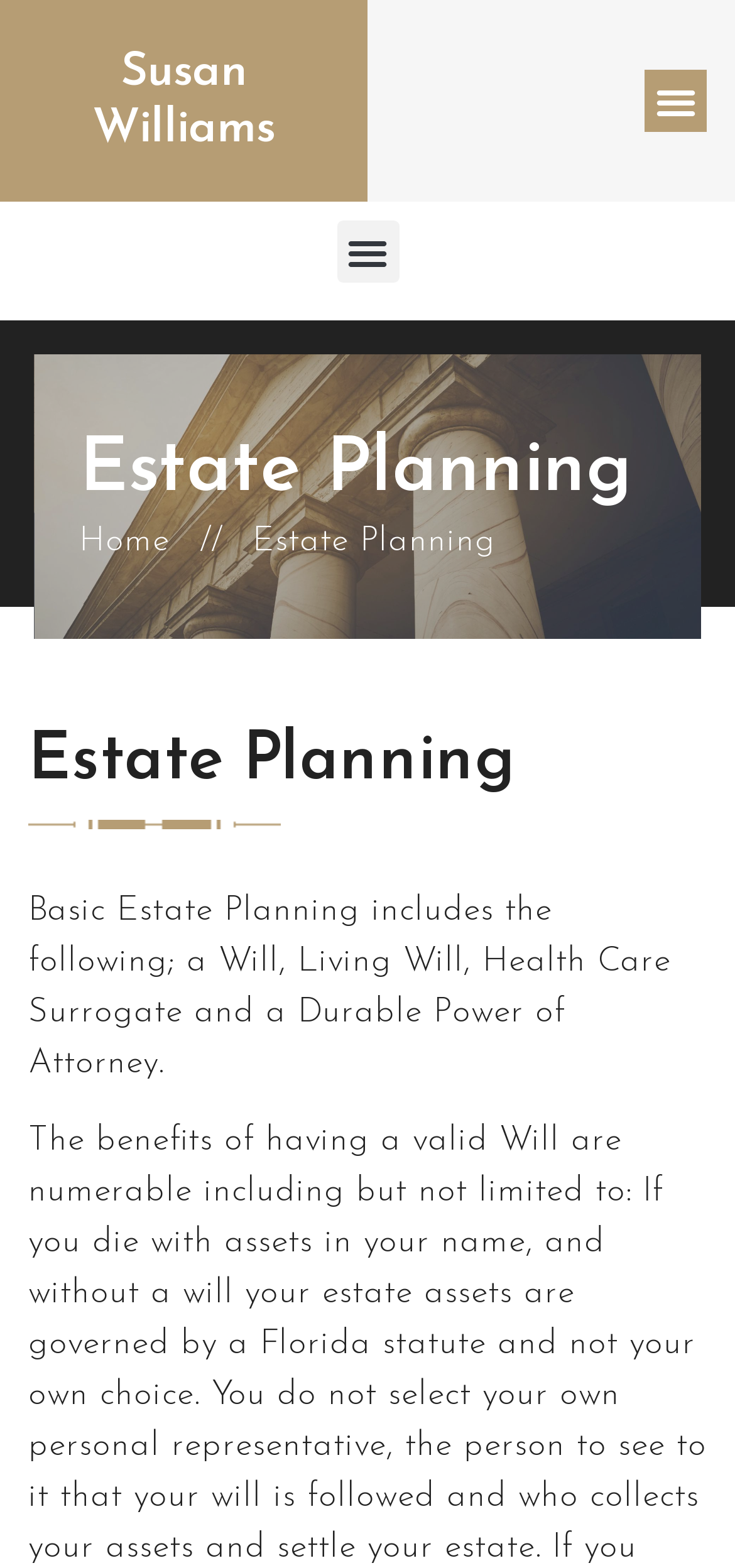How many navigation links are on the webpage?
Based on the screenshot, respond with a single word or phrase.

1